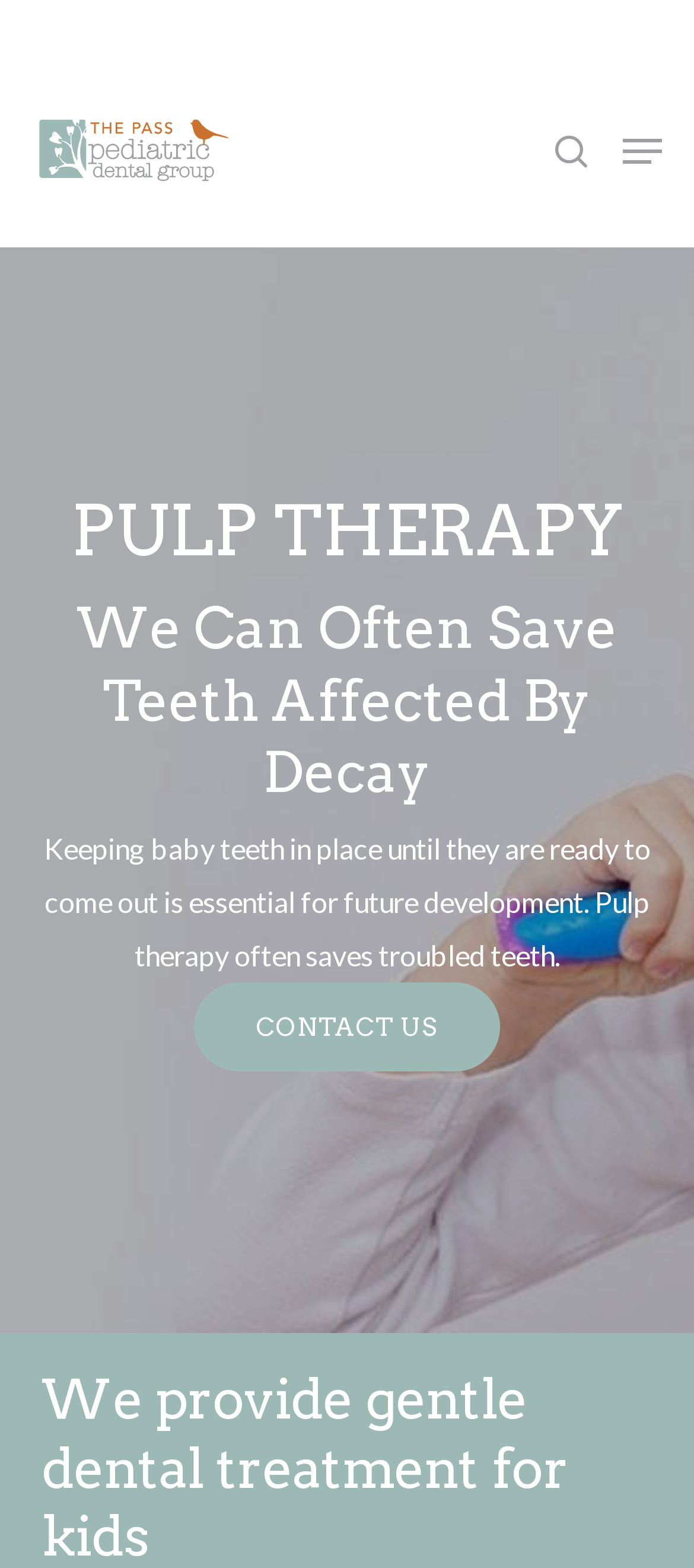Identify the bounding box for the described UI element: "Close Search".

[0.871, 0.099, 0.932, 0.118]